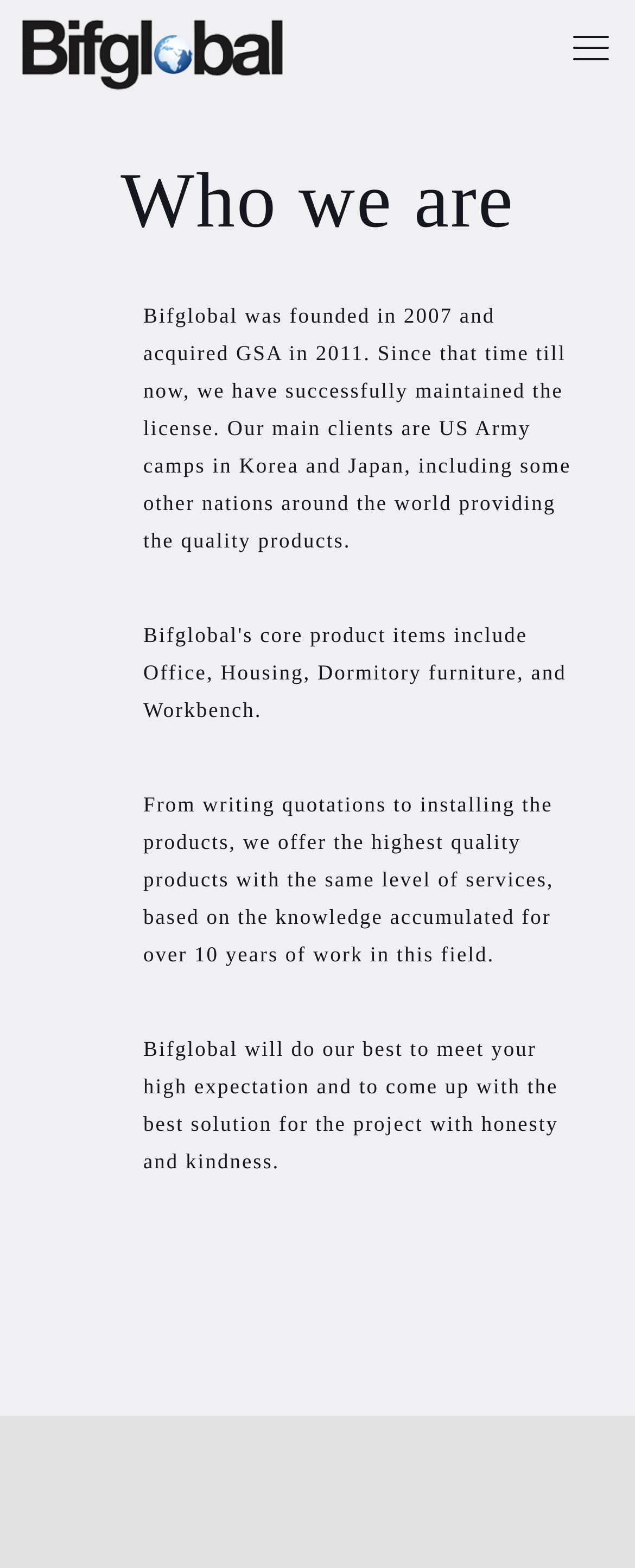Explain the webpage in detail, including its primary components.

The webpage is about Bifglobal, a company that provides quality products and services. At the top left corner, there is a logo of Bifglobal, which is an image linked to the company's website. On the top right corner, there are two icons, one for search and another for unknown purpose.

Below the logo, there is a heading that reads "Who we are", which is followed by a brief description of the company's history, stating that it was founded in 2007 and acquired GSA in 2011. The company has maintained its license since then and has worked with clients such as US Army camps in Korea and Japan, as well as other nations around the world.

The webpage then lists the company's core product items, including office, housing, dormitory furniture, and workbench. Following this, there is a section that describes the company's services, stating that they offer high-quality products with excellent services, from writing quotations to installing the products. The company prides itself on its accumulated knowledge of over 10 years in the field.

Finally, the company expresses its commitment to meeting customers' high expectations and providing the best solution for projects with honesty and kindness. At the bottom right corner, there is another icon, possibly for social media or contact information.